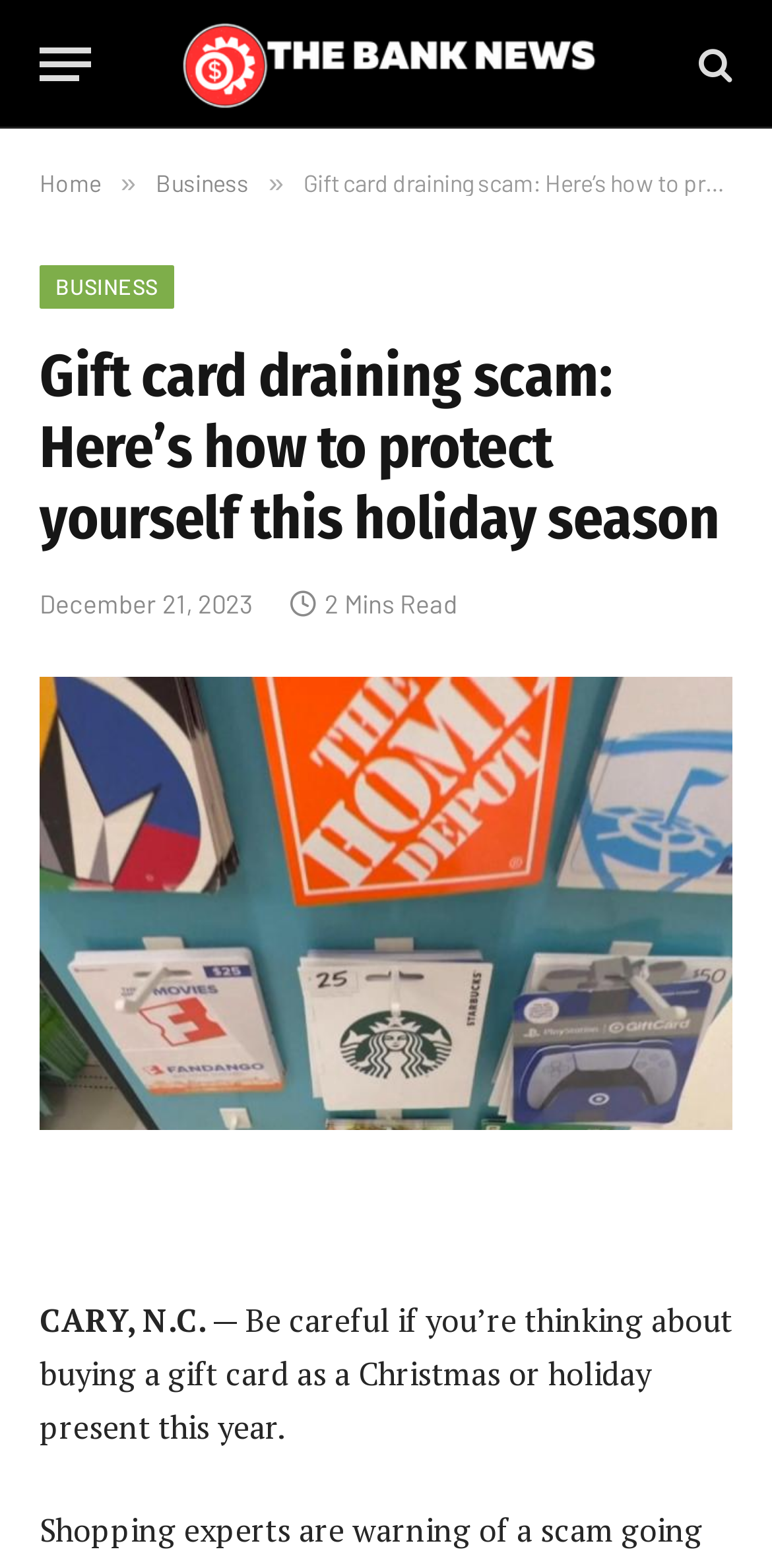What is the name of the website?
Based on the content of the image, thoroughly explain and answer the question.

I determined the name of the website by looking at the link element with the text 'The Bank News' which is located at the top of the webpage, indicating it is the website's title.